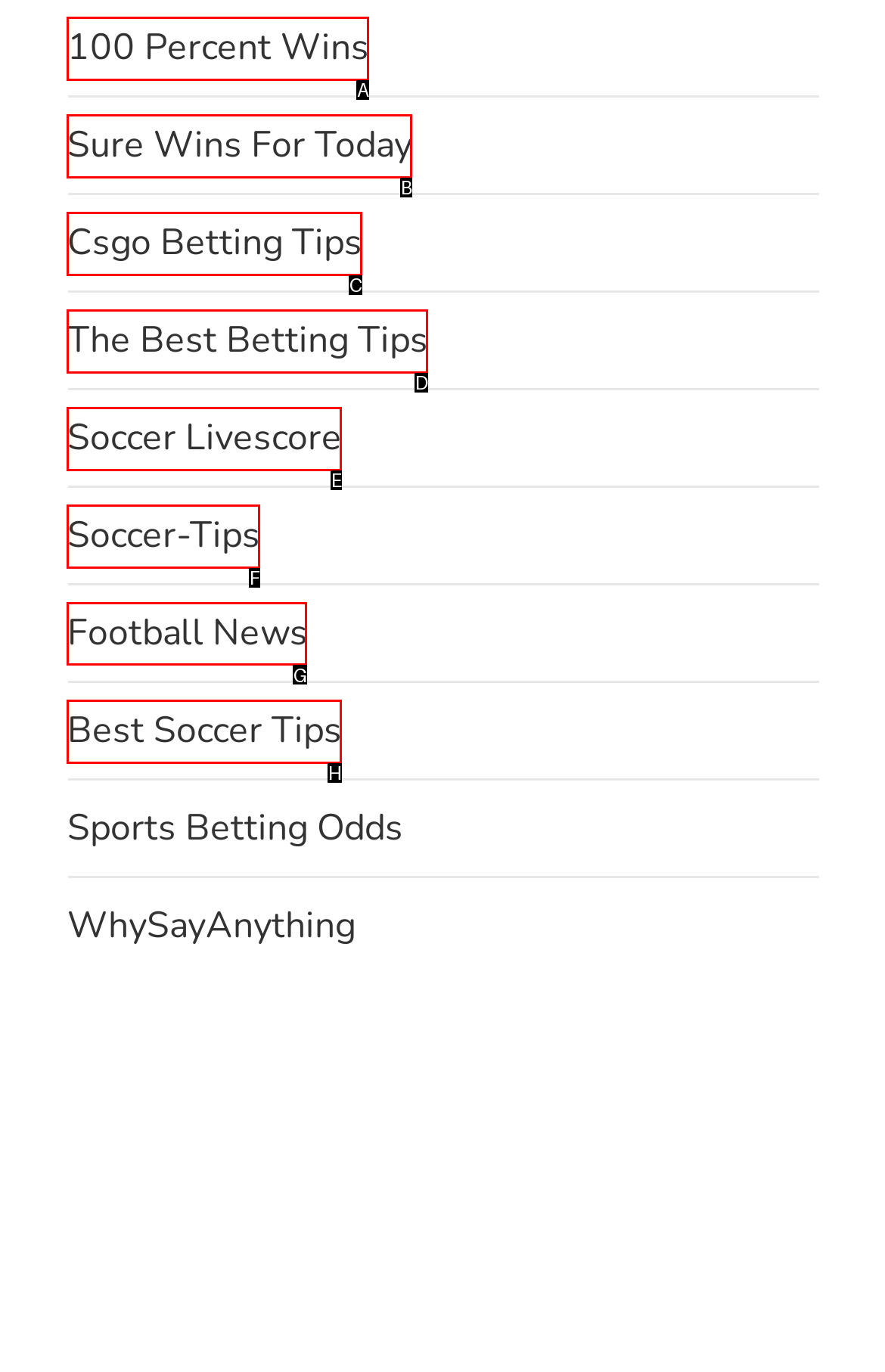Tell me which one HTML element I should click to complete the following task: Read Football News
Answer with the option's letter from the given choices directly.

G